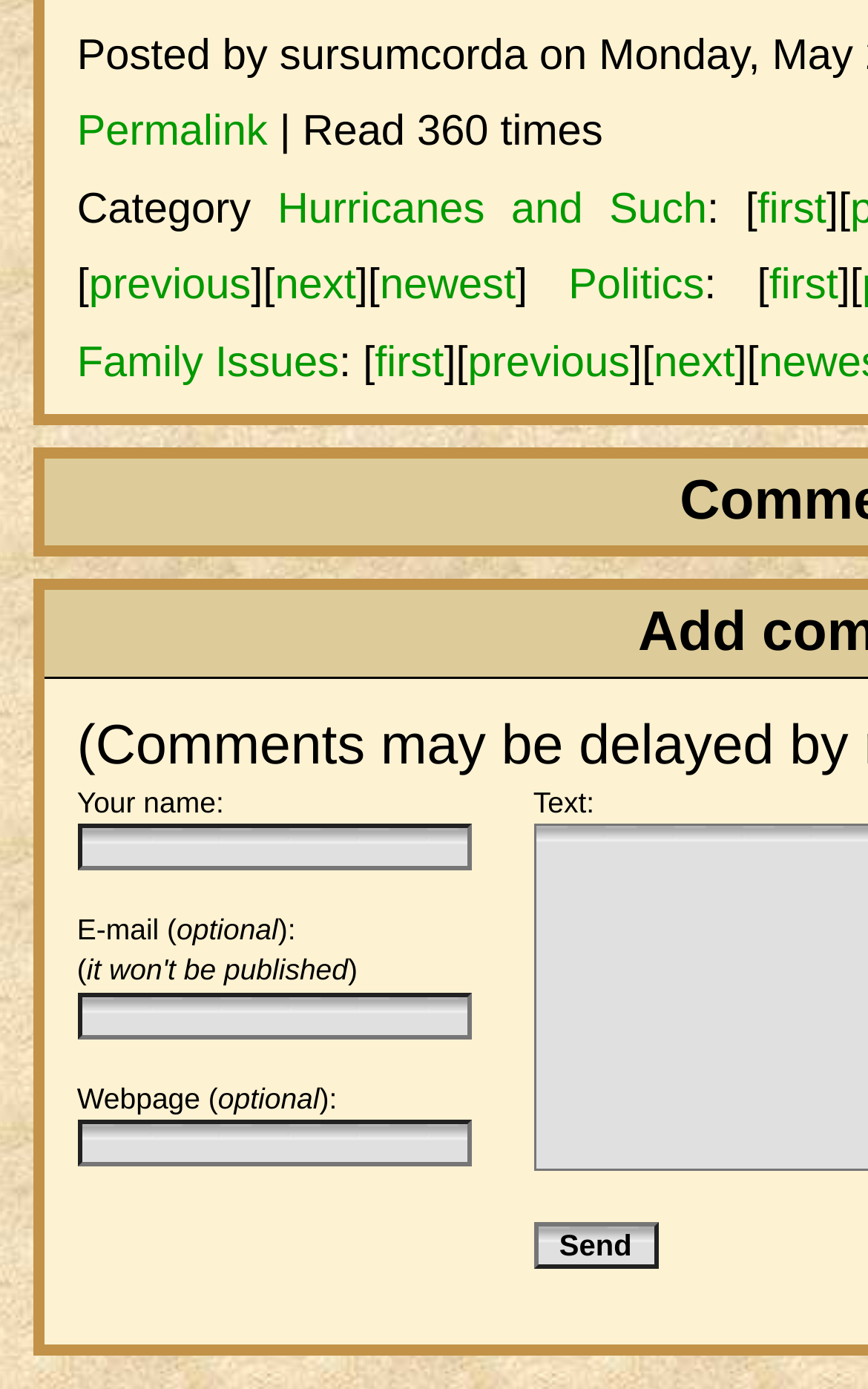Respond to the question below with a single word or phrase:
How many optional fields are there in the form?

2